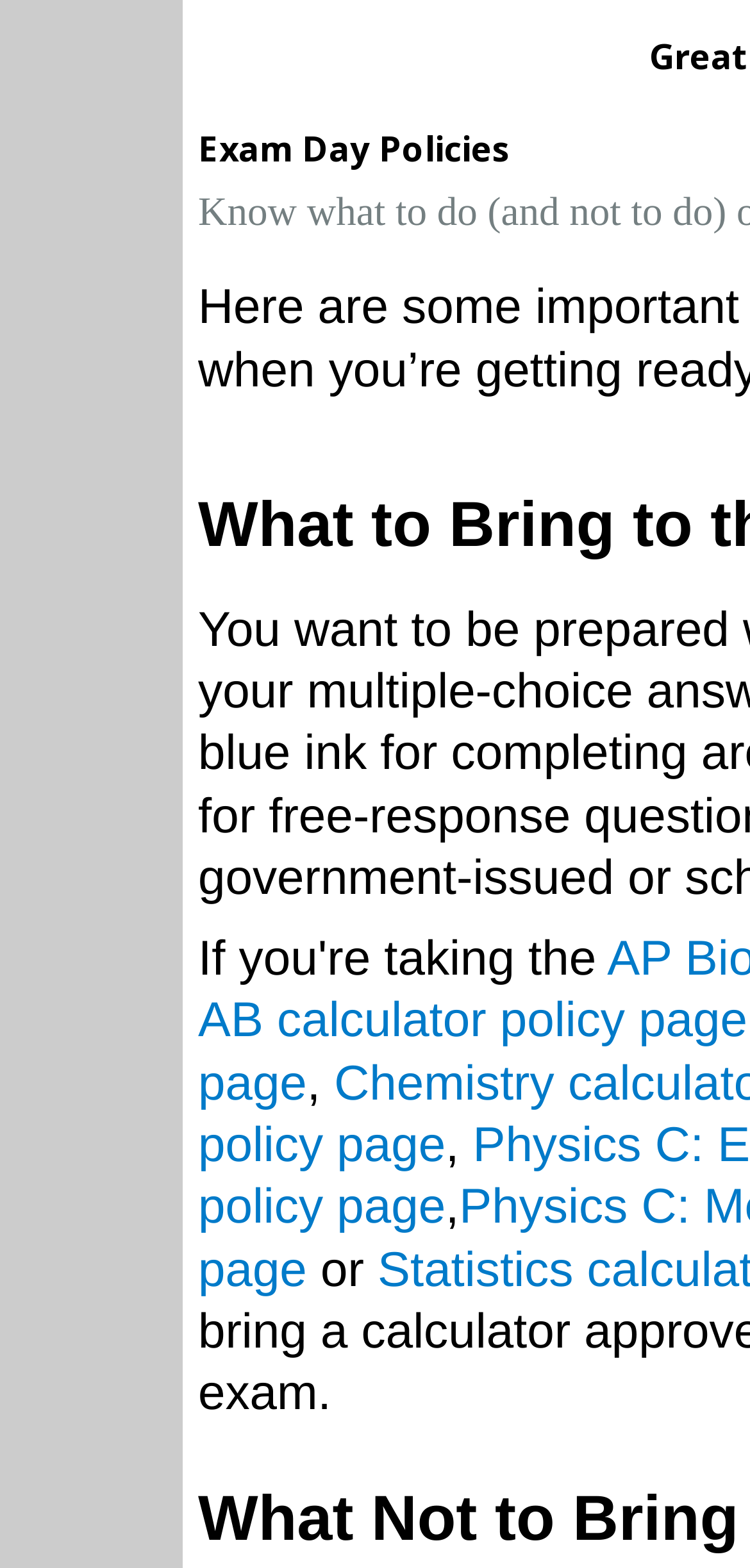Please determine the main heading text of this webpage.

Great Oak High School's AP Policy